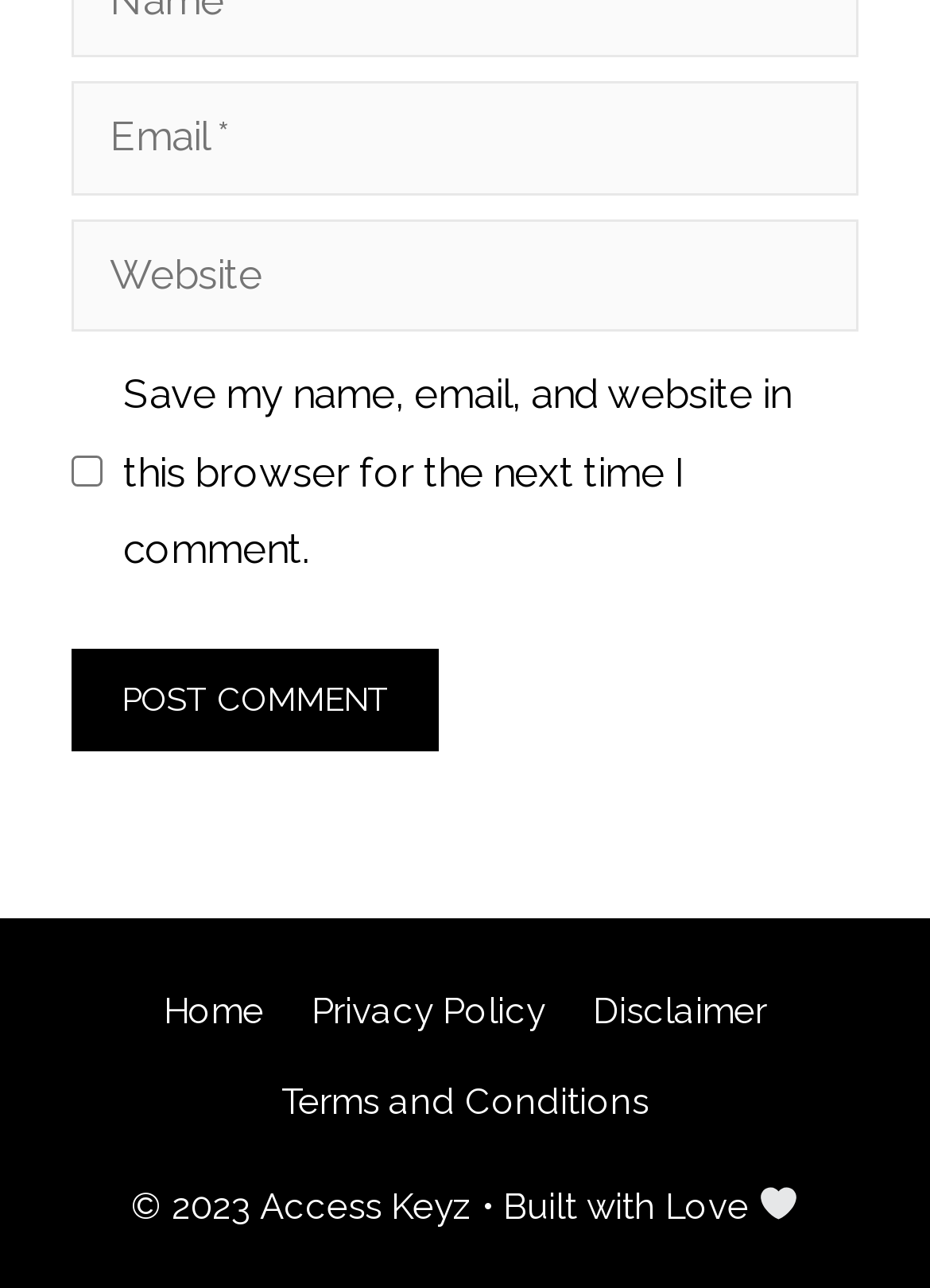Given the description "Disclaimer", determine the bounding box of the corresponding UI element.

[0.637, 0.768, 0.824, 0.801]